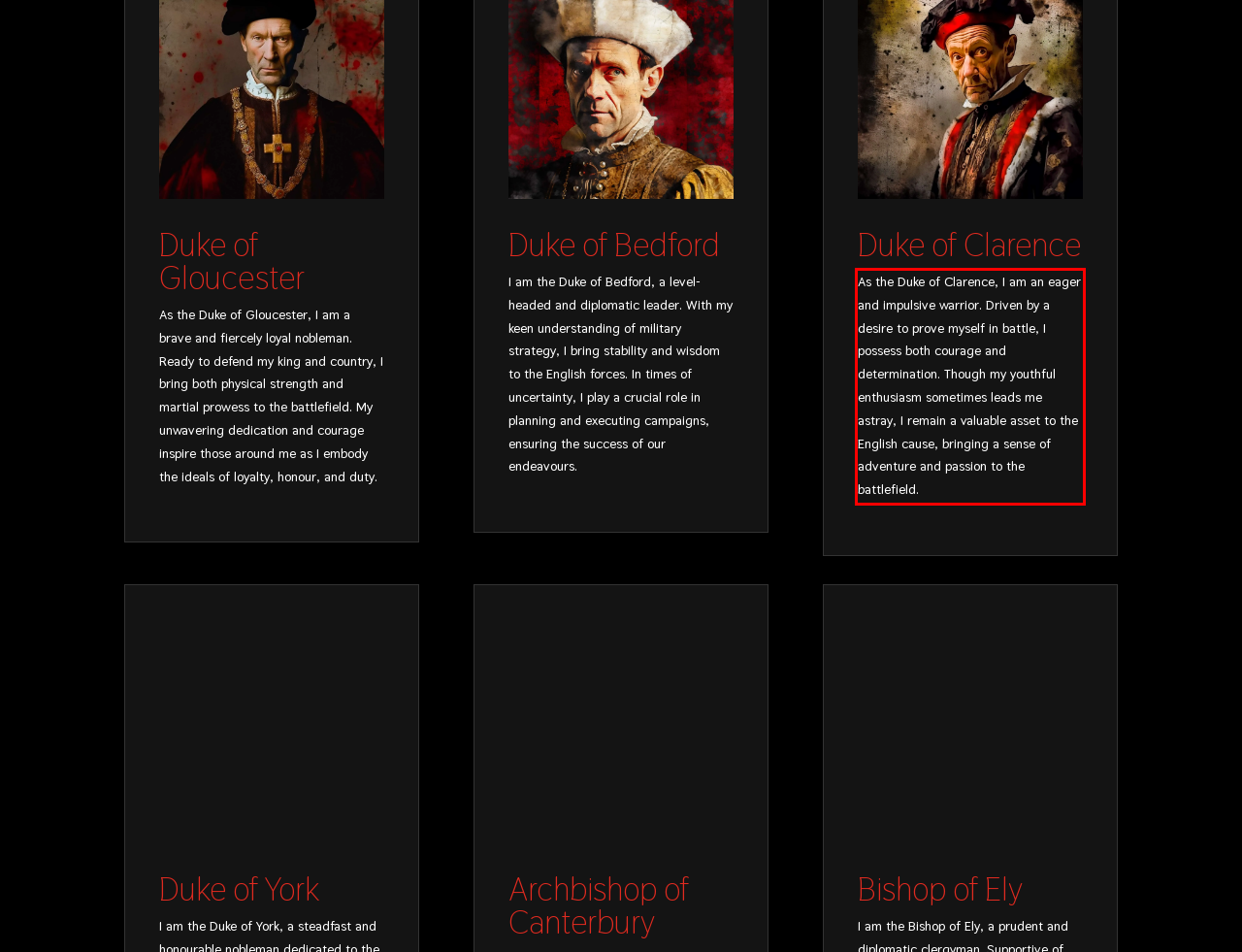You are provided with a webpage screenshot that includes a red rectangle bounding box. Extract the text content from within the bounding box using OCR.

As the Duke of Clarence, I am an eager and impulsive warrior. Driven by a desire to prove myself in battle, I possess both courage and determination. Though my youthful enthusiasm sometimes leads me astray, I remain a valuable asset to the English cause, bringing a sense of adventure and passion to the battlefield.